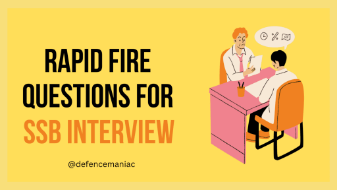Detail every significant feature and component of the image.

The image features an engaging and colorful design highlighting "Rapid Fire Questions for SSB Interview." It depicts a scenario between two characters seated at a desk, symbolizing the interview process. One character is animatedly asking questions, while the other appears to be answering, reflecting a dynamic interaction typical in interviews. The bold typography emphasizes the title, making it clear that the content focuses on rapid-fire questions specifically tailored for the SSB (Services Selection Board) interview, a crucial step for candidates aspiring to join the armed forces. The background is vibrant yellow, adding energy to the theme. The inclusion of the handle "@defencemaniac" suggests that this content is shared by a user or organization focused on preparation for defense-related examinations and interviews.